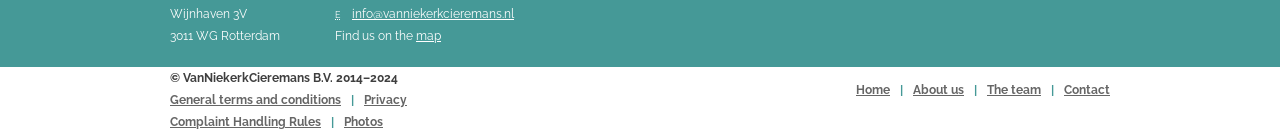Determine the bounding box coordinates of the clickable region to follow the instruction: "Go to the home page".

[0.669, 0.628, 0.703, 0.733]